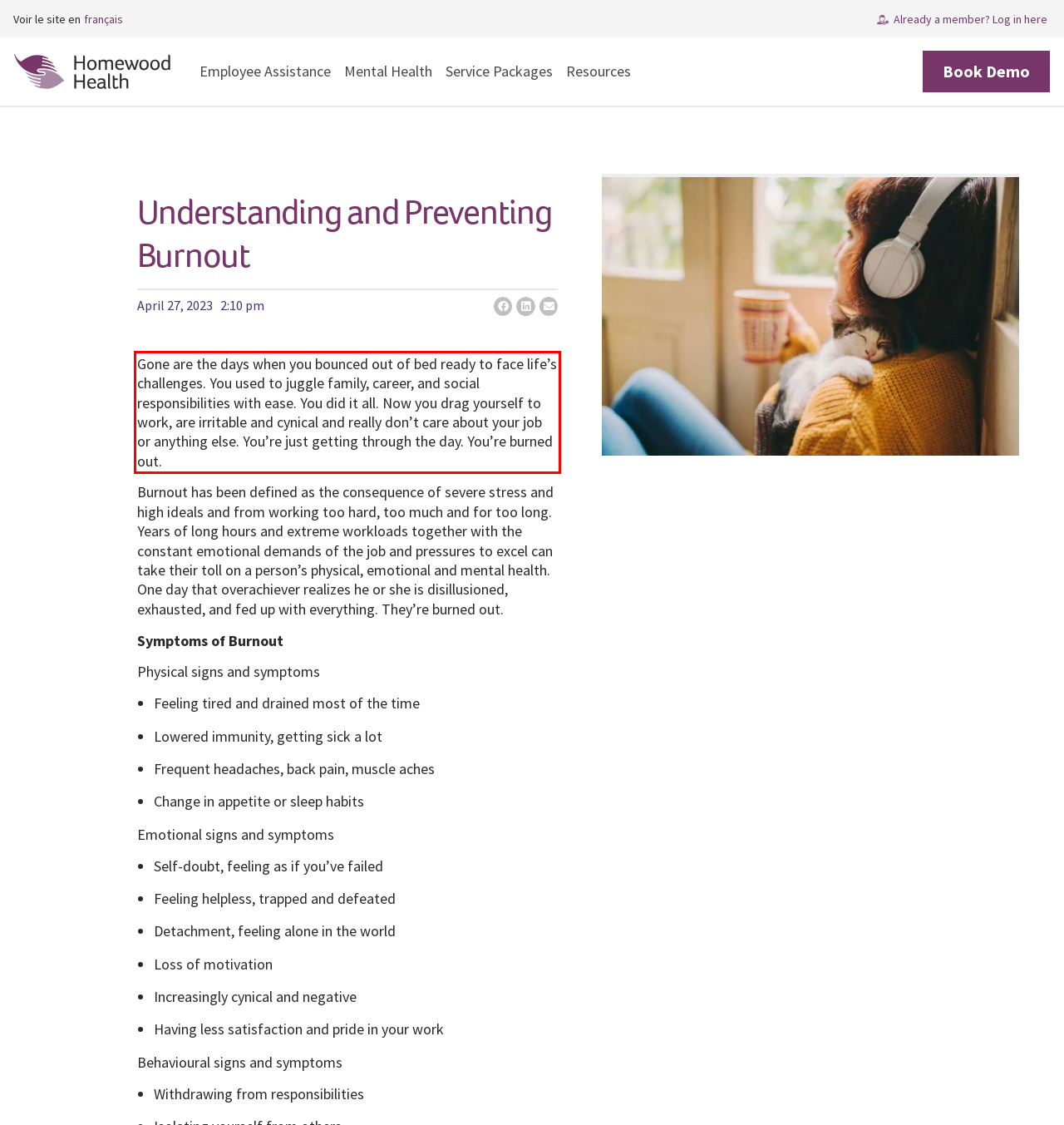Examine the screenshot of the webpage, locate the red bounding box, and generate the text contained within it.

Gone are the days when you bounced out of bed ready to face life’s challenges. You used to juggle family, career, and social responsibilities with ease. You did it all. Now you drag yourself to work, are irritable and cynical and really don’t care about your job or anything else. You’re just getting through the day. You’re burned out.